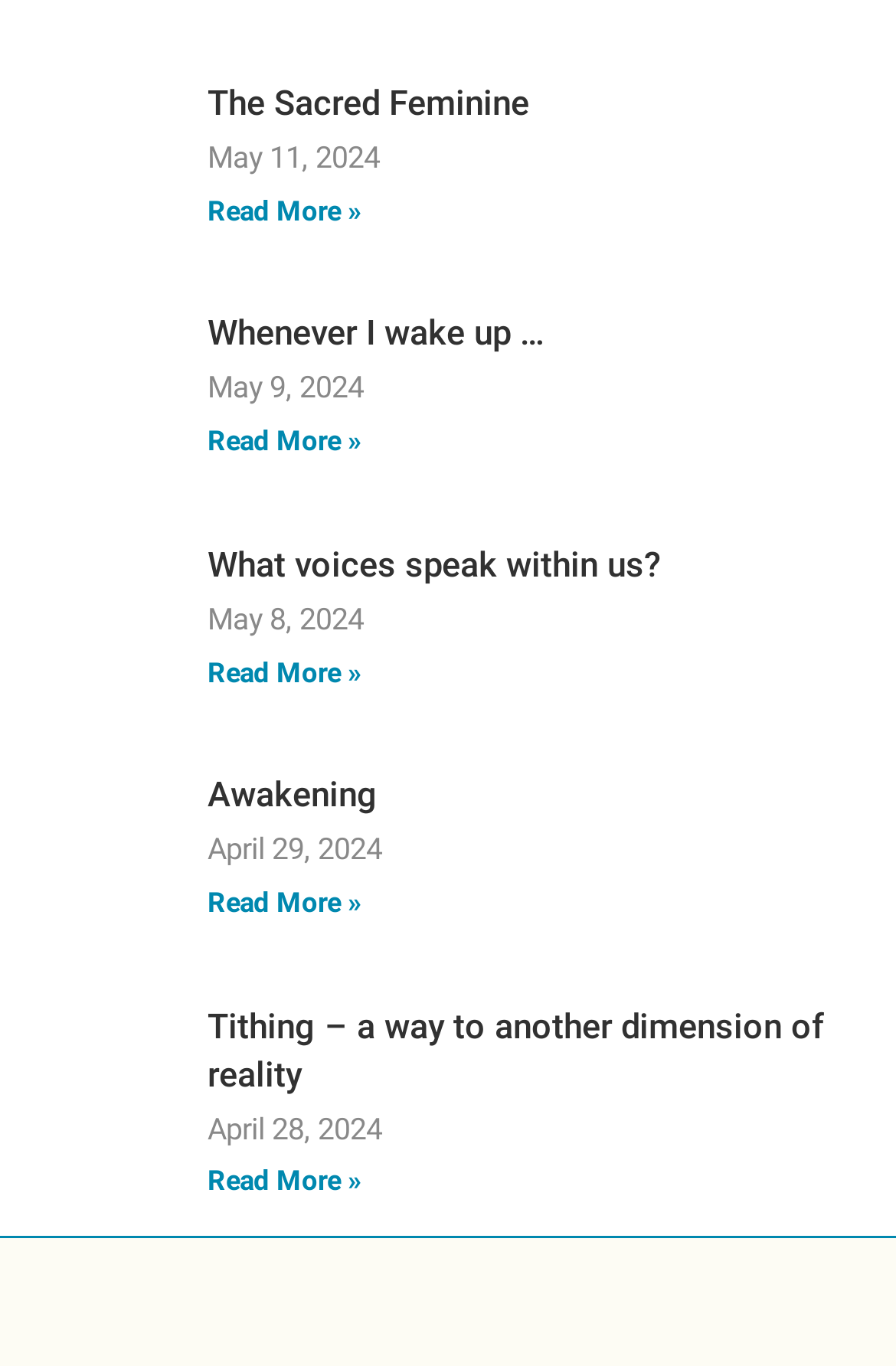Can you specify the bounding box coordinates for the region that should be clicked to fulfill this instruction: "Read about Tithing – a way to another dimension of reality".

[0.232, 0.736, 0.919, 0.801]